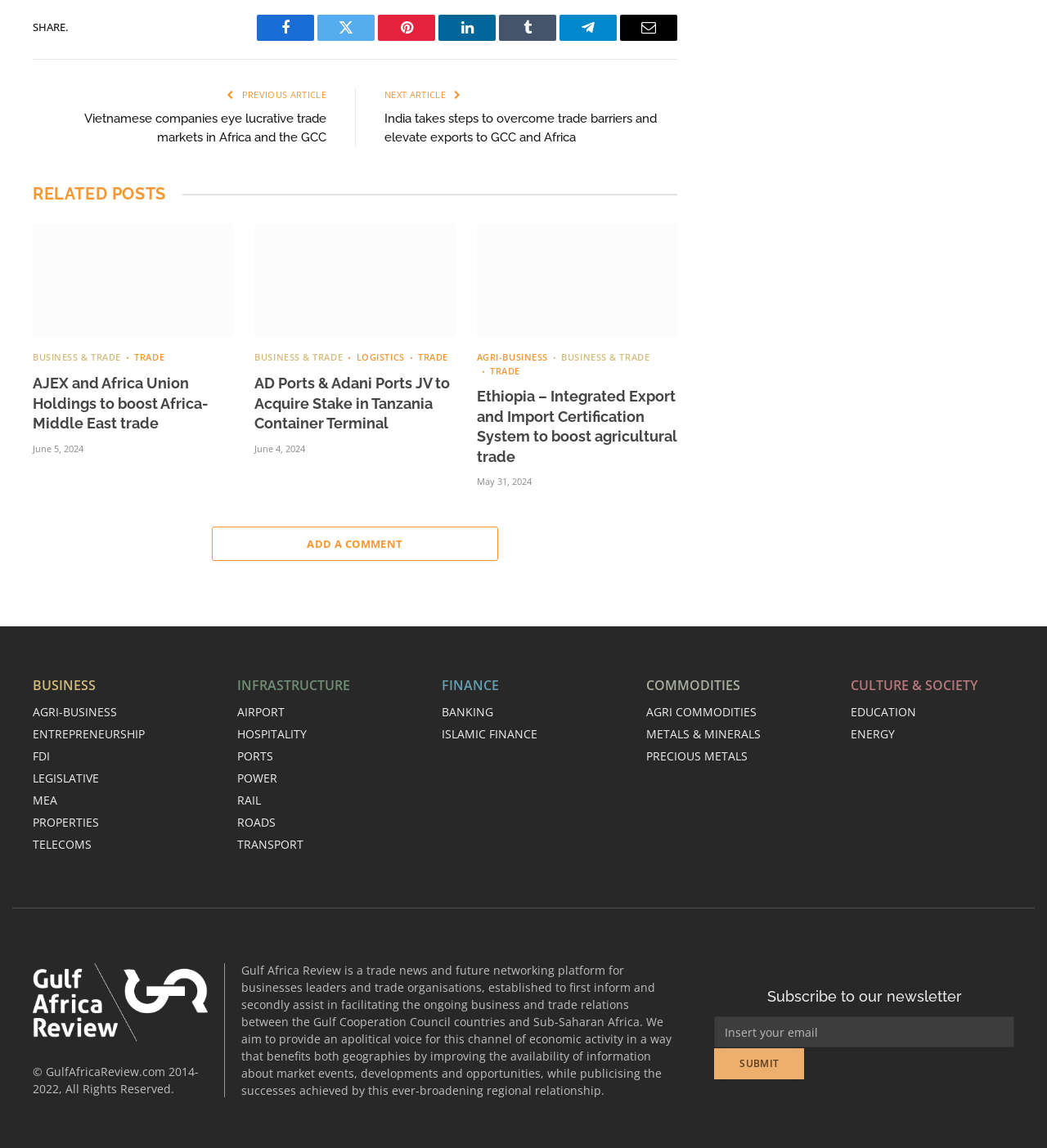Given the content of the image, can you provide a detailed answer to the question?
How many categories are available for news articles?

There are 10 categories available for news articles, including BUSINESS, AGRI-BUSINESS, ENTREPRENEURSHIP, FDI, LEGISLATIVE, MEA, PROPERTIES, TELECOMS, INFRASTRUCTURE, and FINANCE, which are listed at the bottom of the webpage.